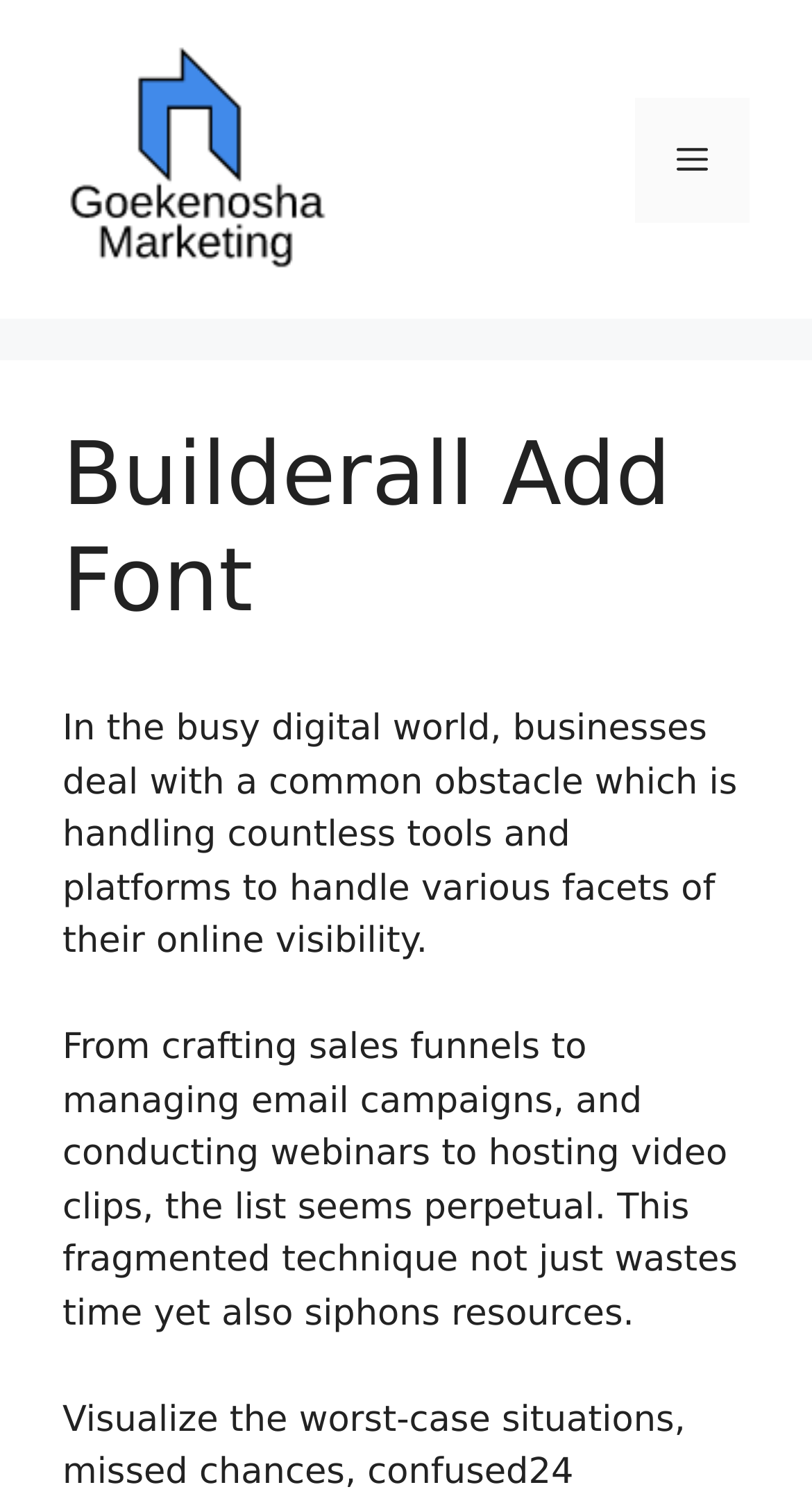Given the description "Menu", determine the bounding box of the corresponding UI element.

[0.782, 0.065, 0.923, 0.149]